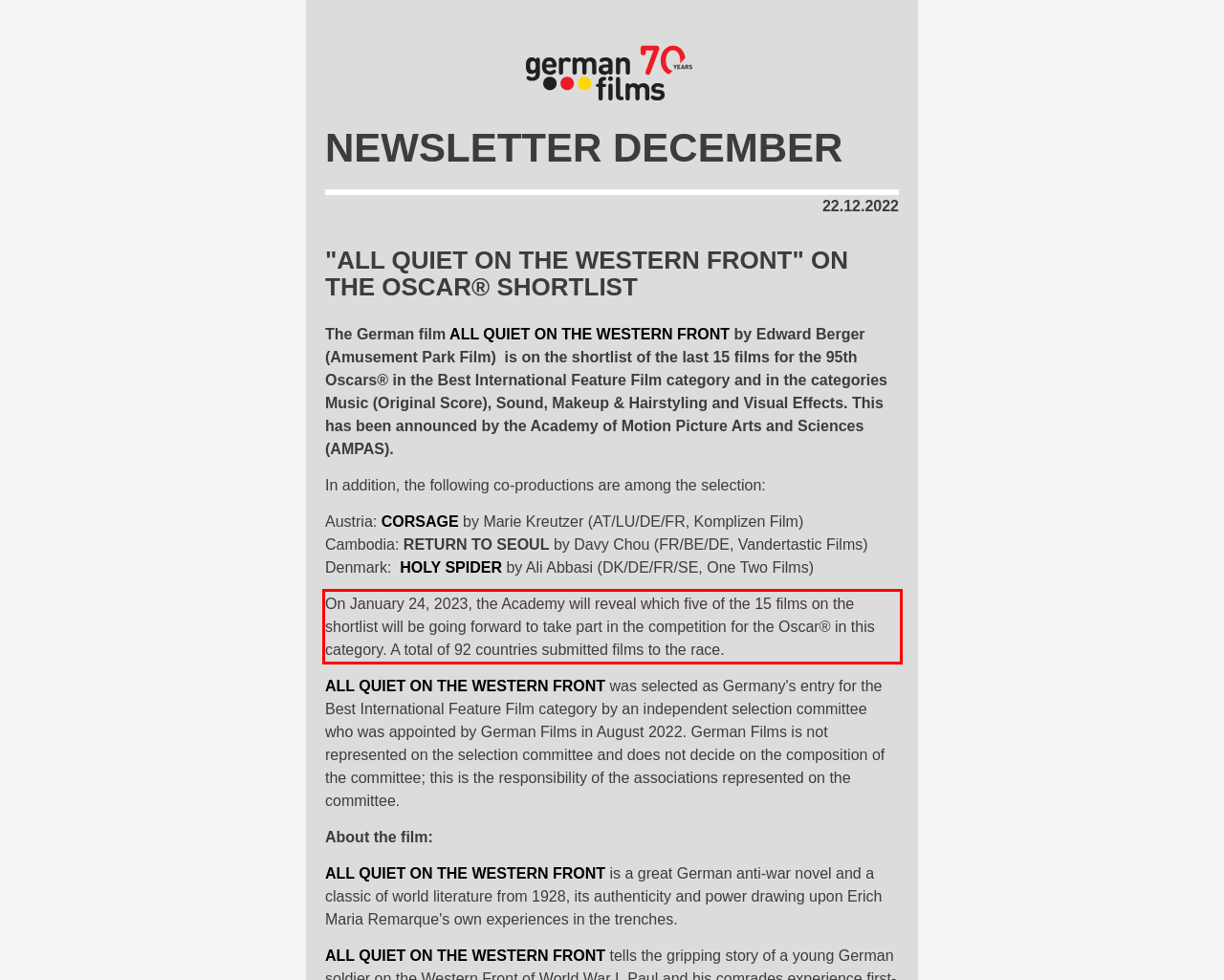Please analyze the provided webpage screenshot and perform OCR to extract the text content from the red rectangle bounding box.

On January 24, 2023, the Academy will reveal which five of the 15 films on the shortlist will be going forward to take part in the competition for the Oscar® in this category. A total of 92 countries submitted films to the race.